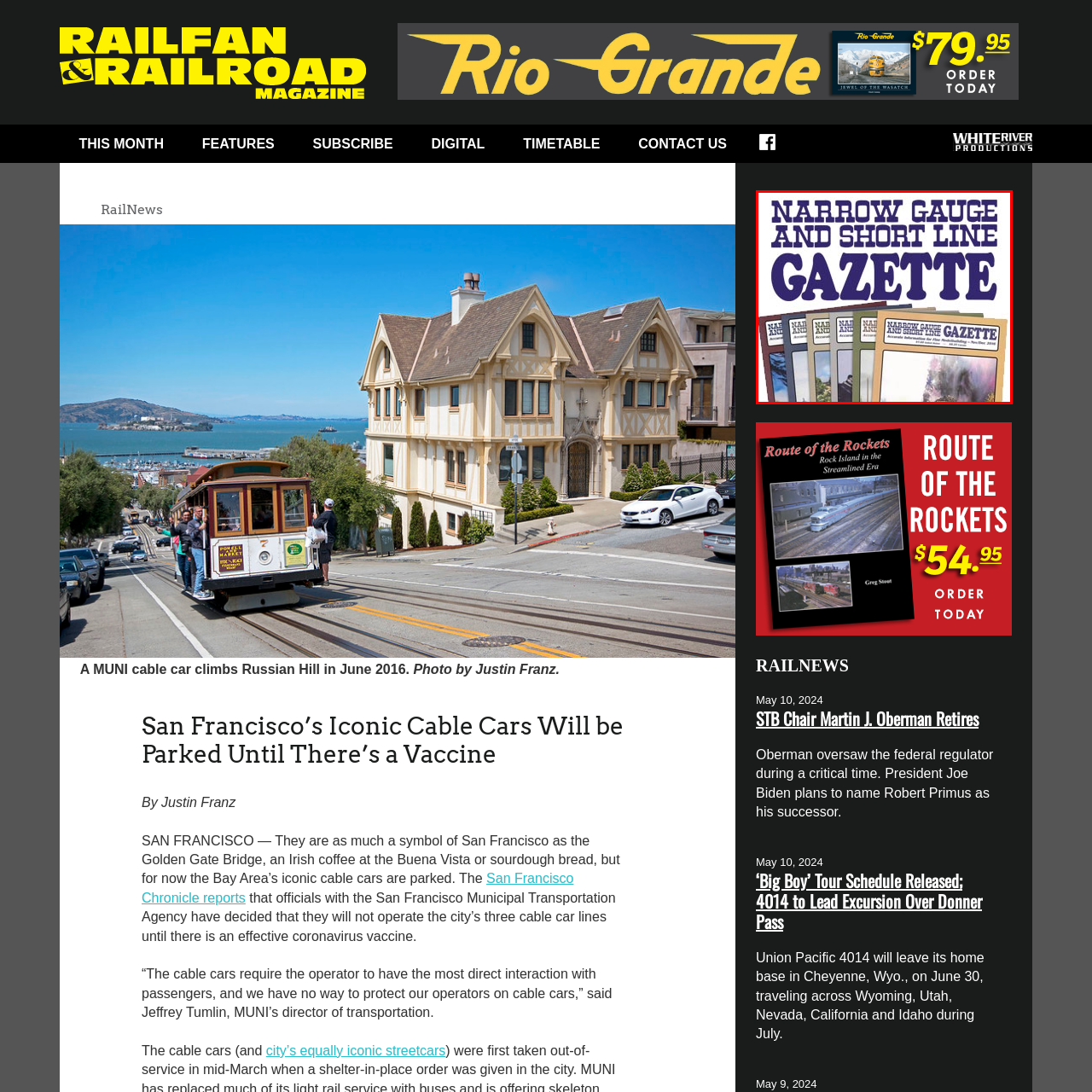Identify the content inside the red box and answer the question using a brief word or phrase: What is showcased below the title?

Magazine covers